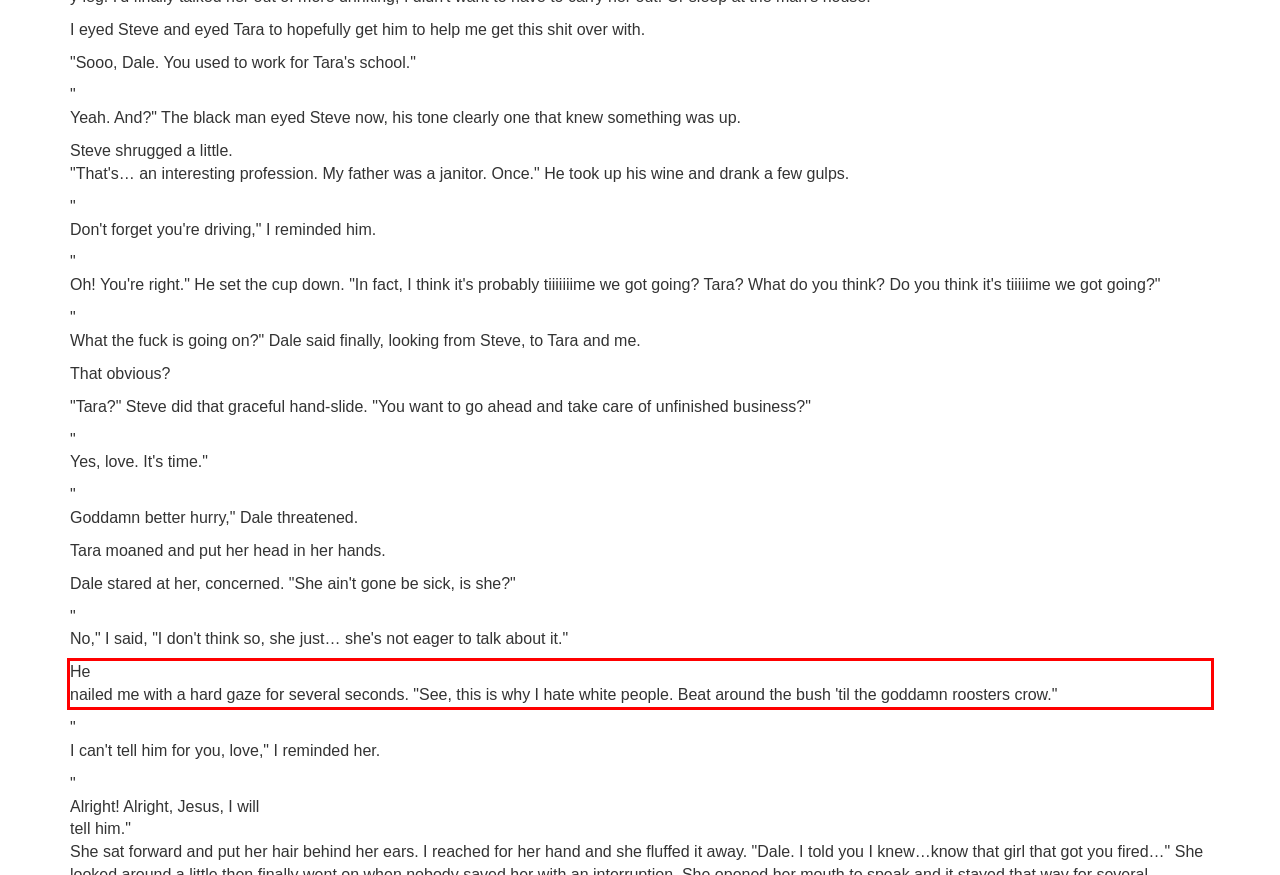Analyze the screenshot of a webpage where a red rectangle is bounding a UI element. Extract and generate the text content within this red bounding box.

He nailed me with a hard gaze for several seconds. "See, this is why I hate white people. Beat around the bush 'til the goddamn roosters crow."